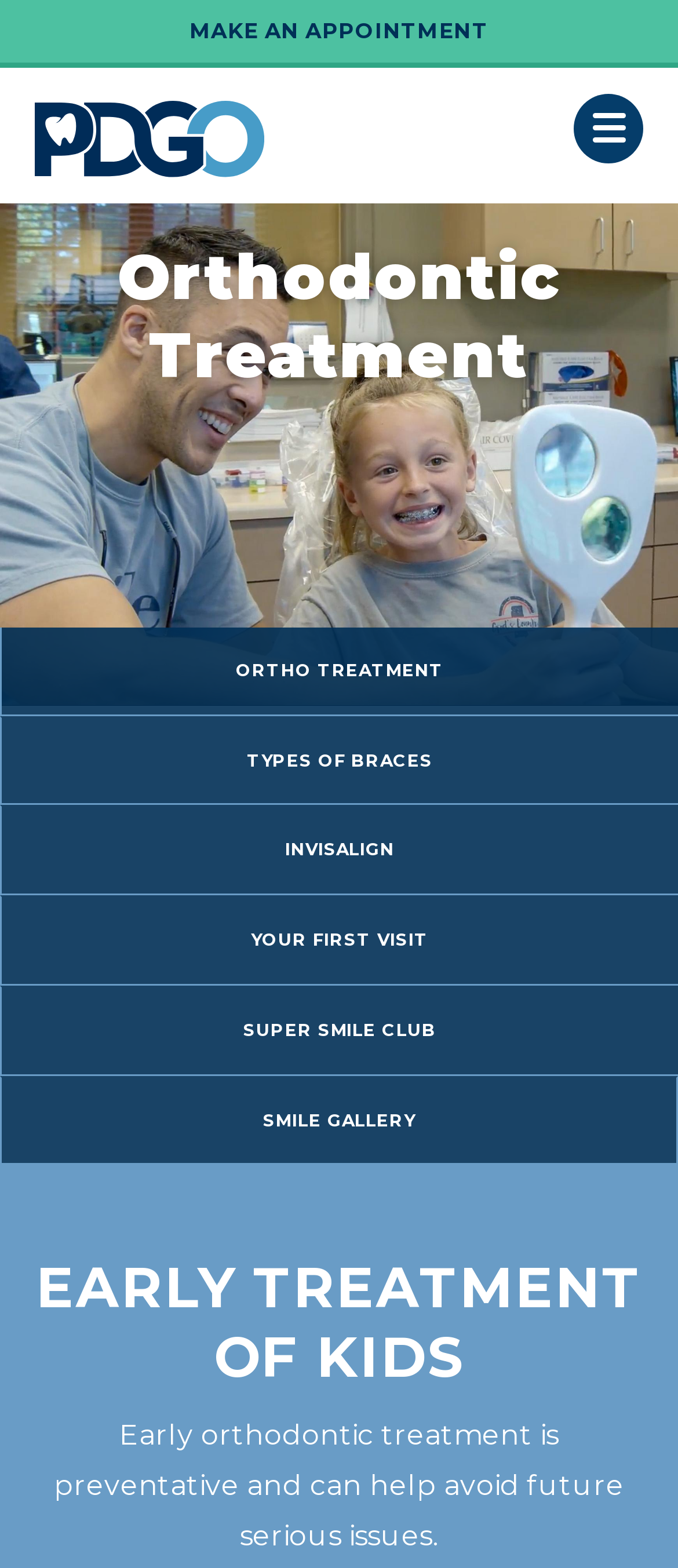Can you identify the bounding box coordinates of the clickable region needed to carry out this instruction: 'Learn about orthodontic treatment'? The coordinates should be four float numbers within the range of 0 to 1, stated as [left, top, right, bottom].

[0.051, 0.152, 0.949, 0.251]